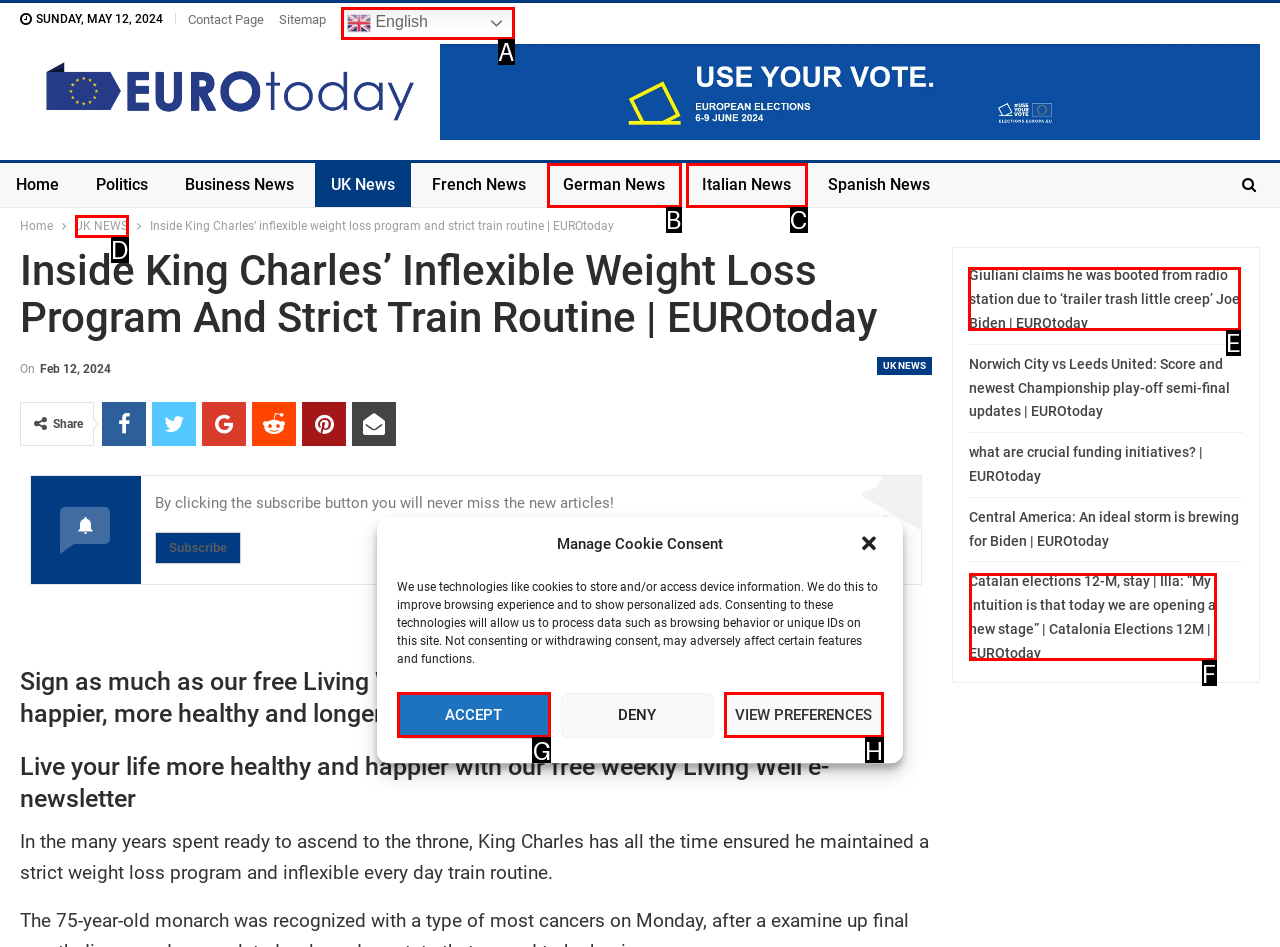Please indicate which option's letter corresponds to the task: Click the 'Giuliani claims he was booted from radio station due to ‘trailer trash little creep’ Joe Biden | EUROtoday' link by examining the highlighted elements in the screenshot.

E